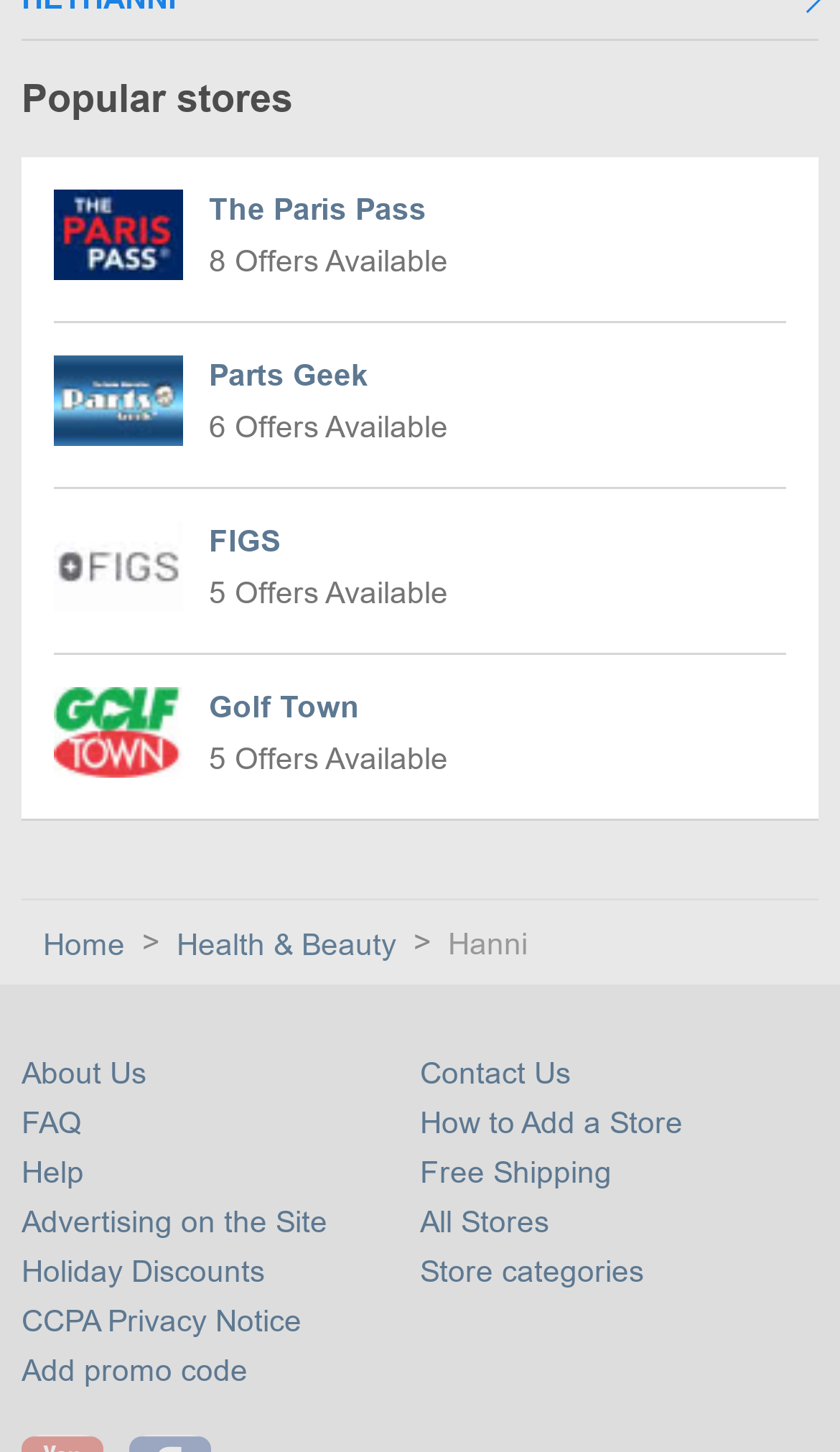Locate the coordinates of the bounding box for the clickable region that fulfills this instruction: "Learn about Health & Beauty".

[0.21, 0.638, 0.482, 0.661]